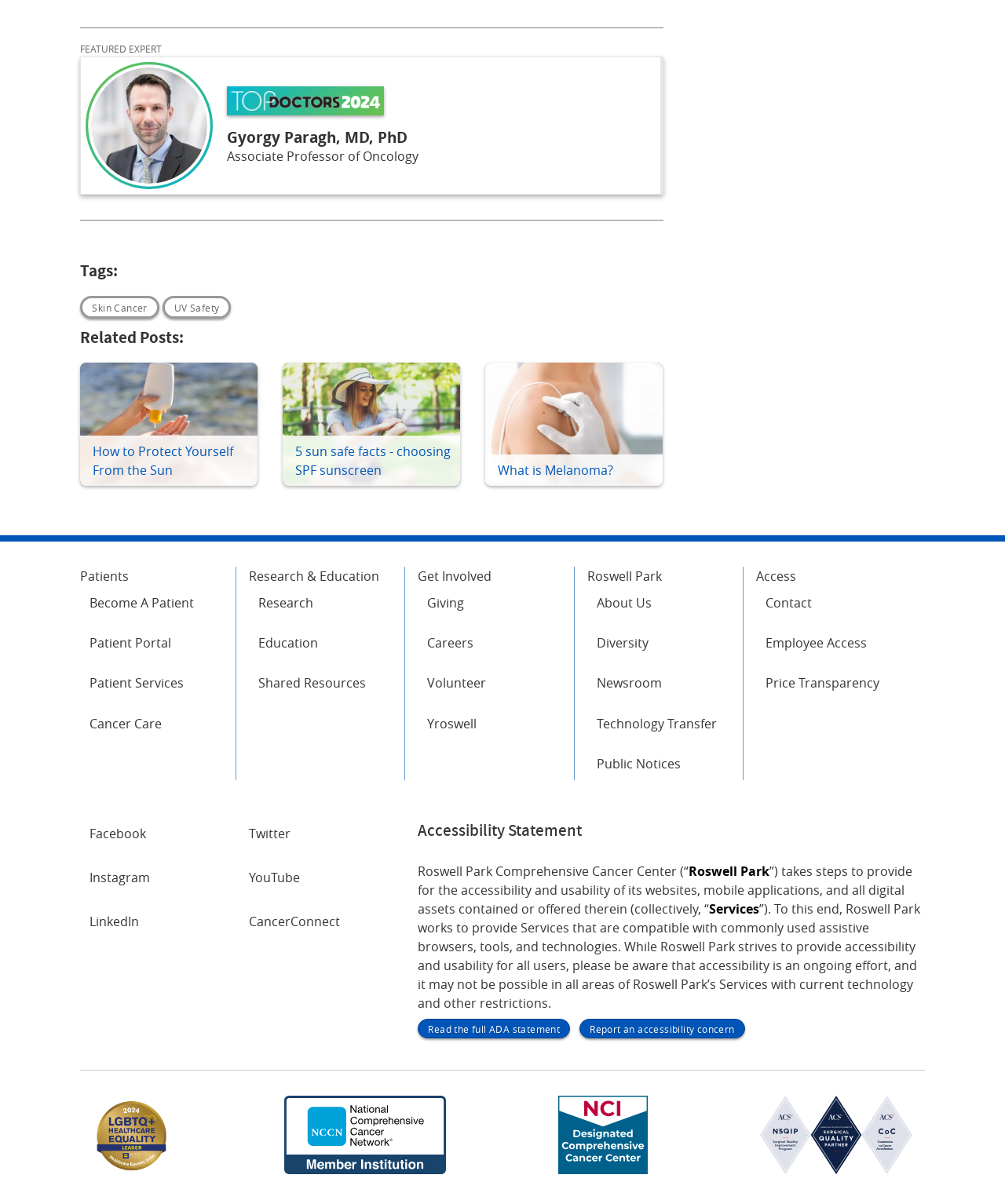What is the name of the research center?
Refer to the image and respond with a one-word or short-phrase answer.

Roswell Park